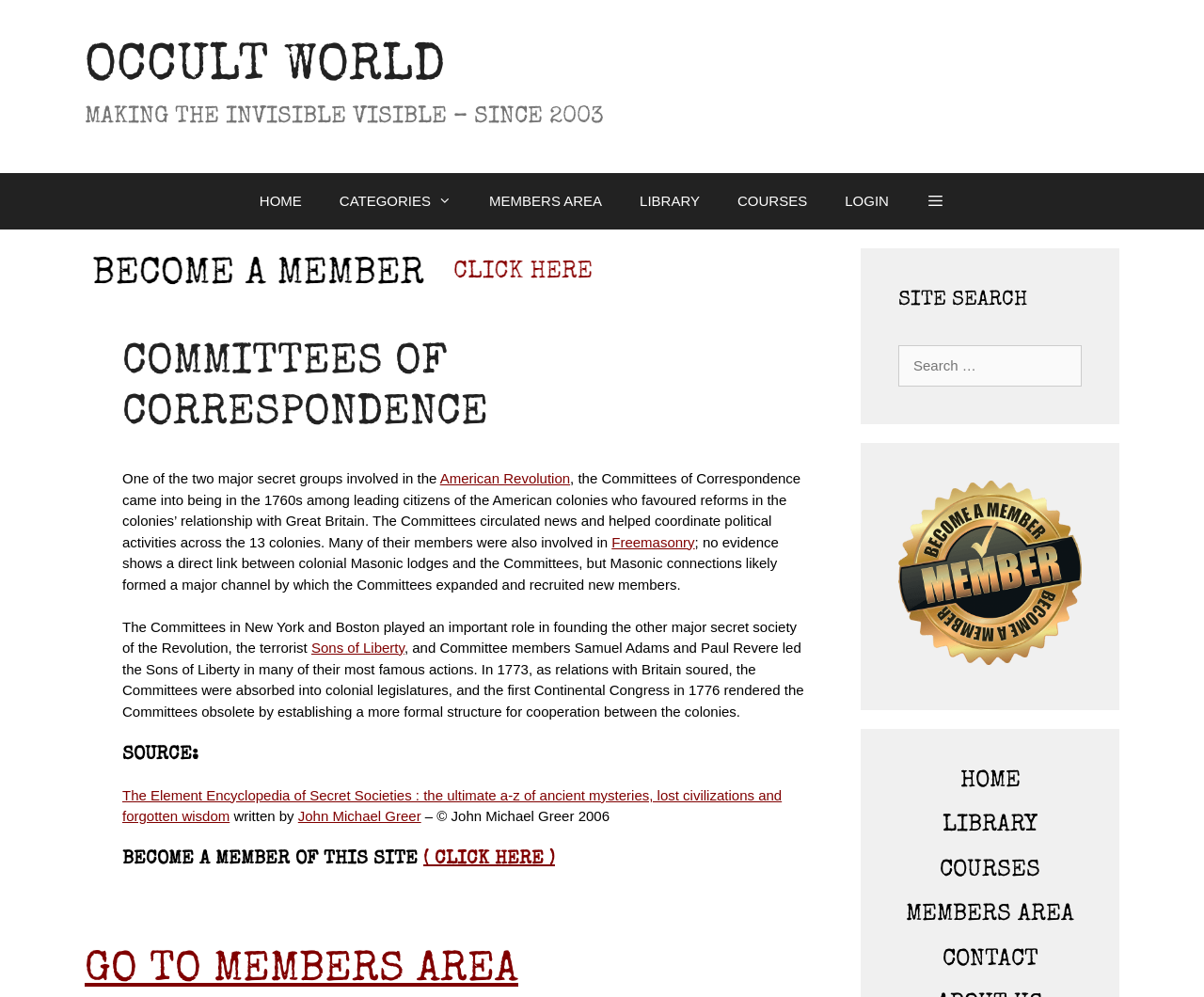Determine the bounding box for the HTML element described here: "GO TO MEMBERS AREA". The coordinates should be given as [left, top, right, bottom] with each number being a float between 0 and 1.

[0.07, 0.953, 0.43, 0.995]